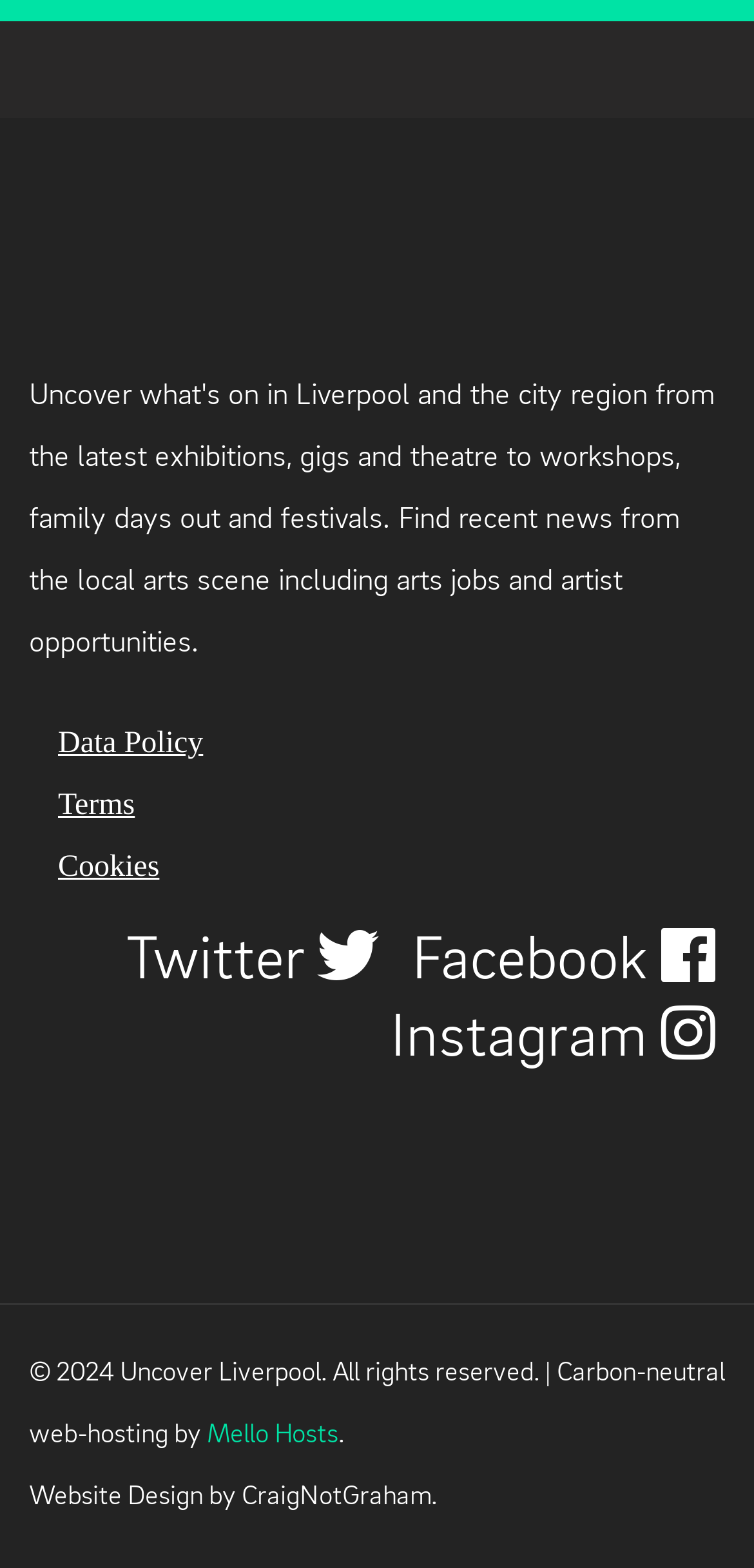How many social media links are there?
Answer the question with a single word or phrase derived from the image.

3